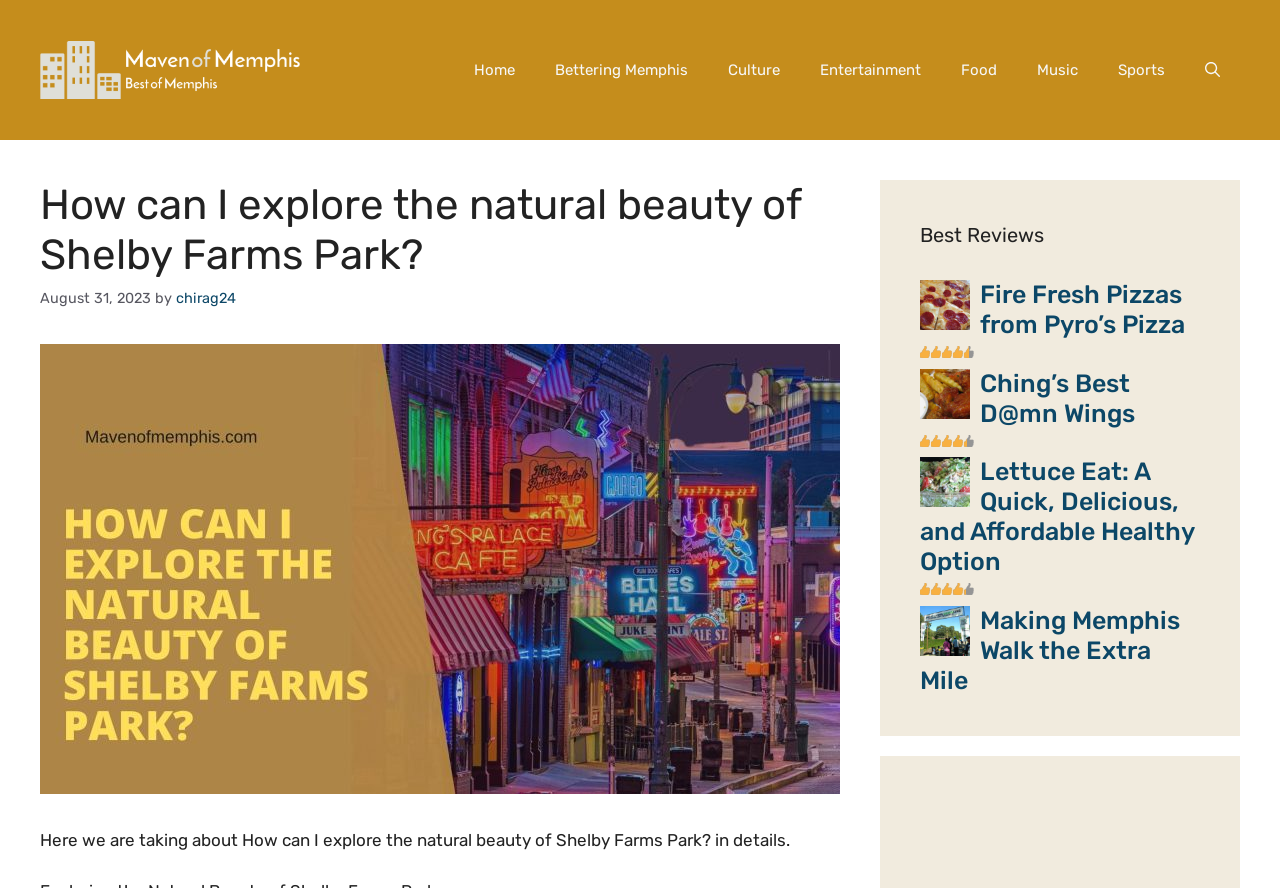Locate the bounding box coordinates of the clickable element to fulfill the following instruction: "Click on the 'Maven of Memphis' link". Provide the coordinates as four float numbers between 0 and 1 in the format [left, top, right, bottom].

[0.031, 0.066, 0.234, 0.088]